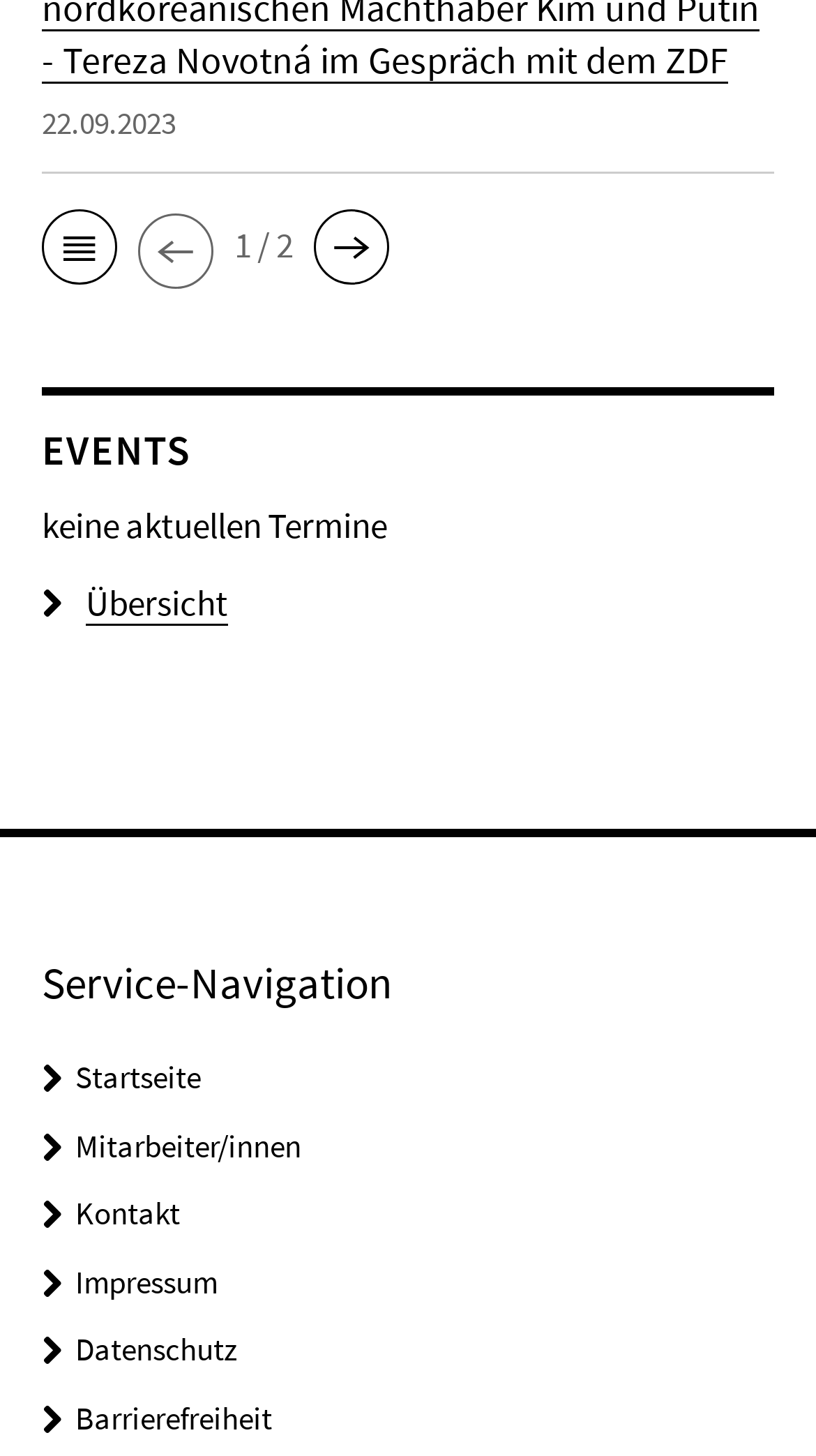Pinpoint the bounding box coordinates of the clickable area needed to execute the instruction: "go to imprint page". The coordinates should be specified as four float numbers between 0 and 1, i.e., [left, top, right, bottom].

[0.092, 0.867, 0.267, 0.894]